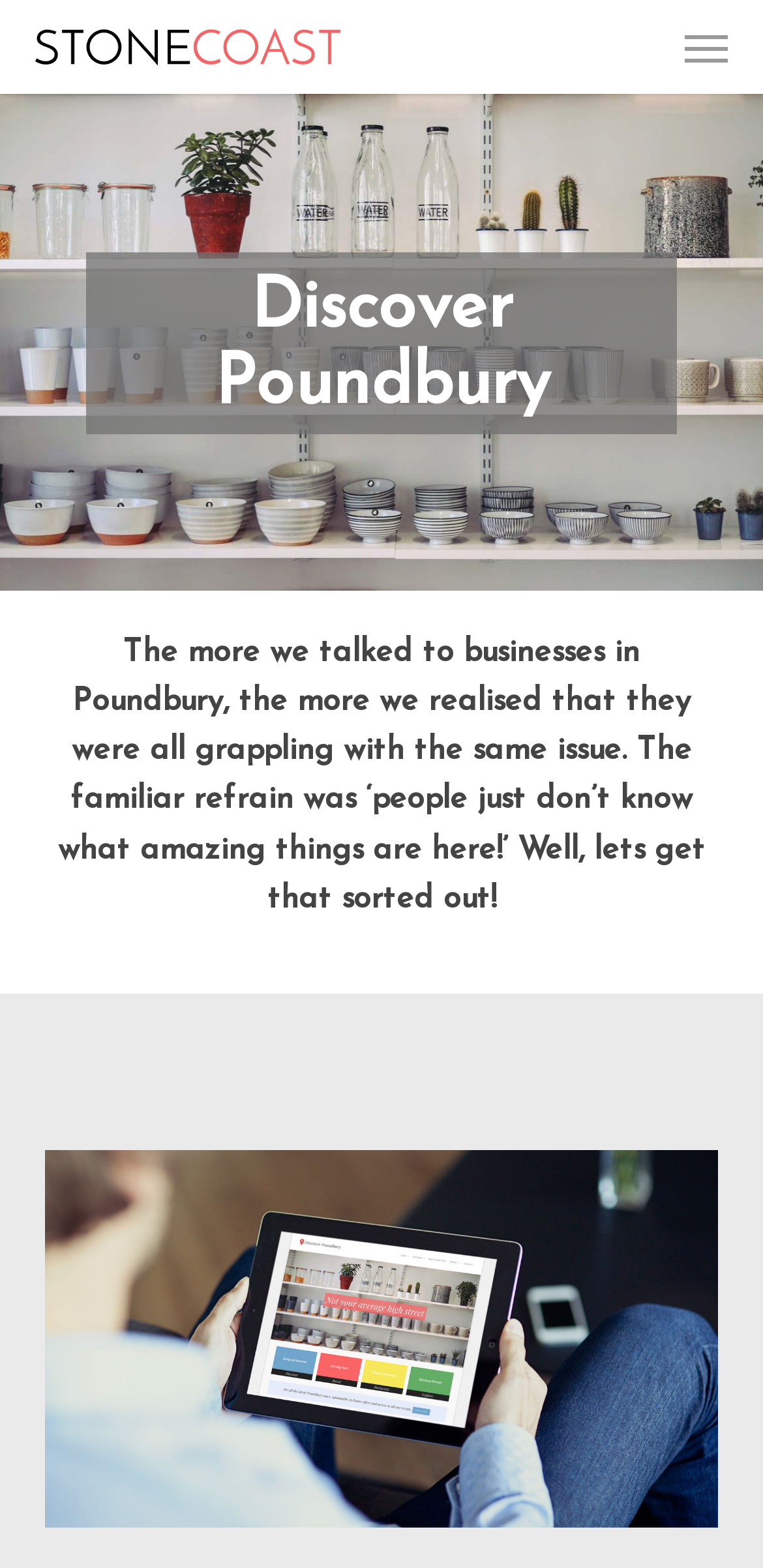Please determine the bounding box coordinates, formatted as (top-left x, top-left y, bottom-right x, bottom-right y), with all values as floating point numbers between 0 and 1. Identify the bounding box of the region described as: Menu

[0.897, 0.017, 0.954, 0.042]